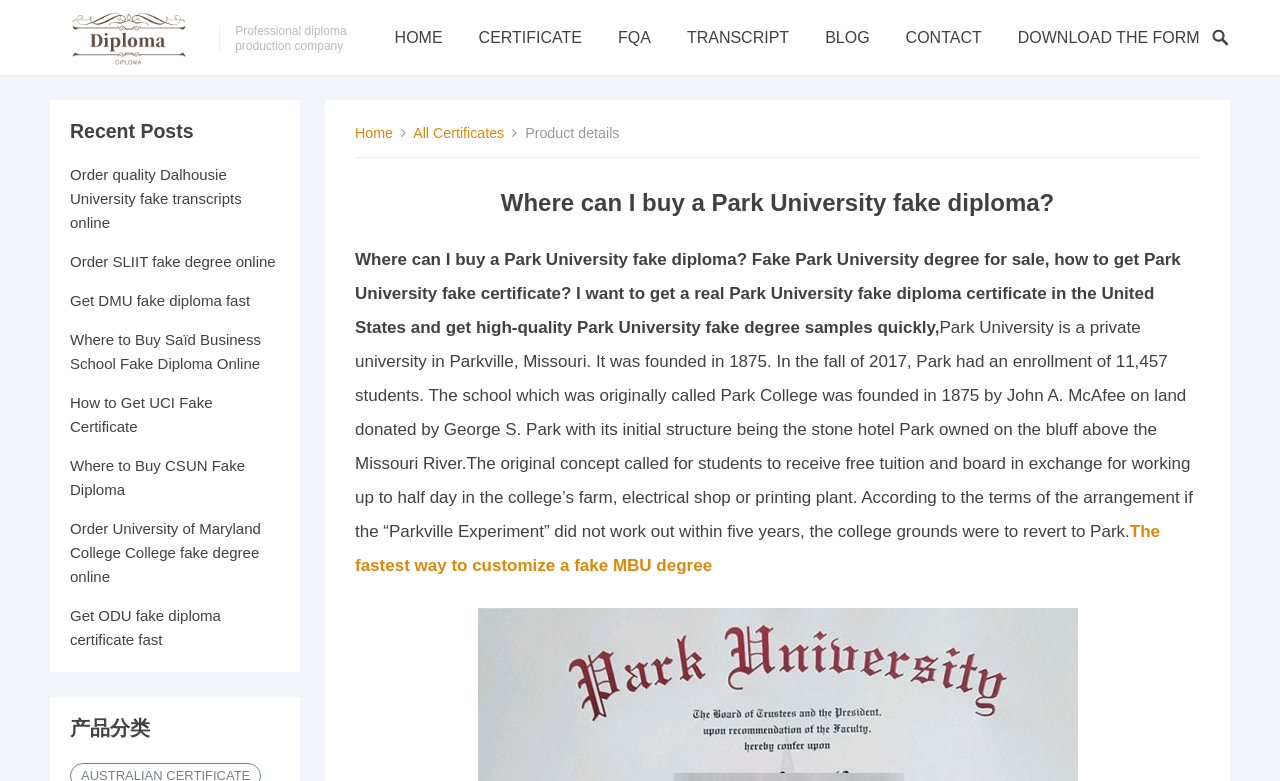Write a detailed summary of the webpage.

This webpage appears to be a website that sells fake diplomas and certificates. At the top of the page, there is a navigation menu with links to different sections of the website, including "HOME", "CERTIFICATE", "FQA", "TRANSCRIPT", "BLOG", "CONTACT", and "DOWNLOAD THE FORM". 

Below the navigation menu, there is a section with a heading "Product details" that contains a brief description of the company, stating that it is a professional diploma production company. 

The main content of the webpage is divided into two sections. On the left side, there is a section with a heading "Recent Posts" that lists several links to recent blog posts, each with a title related to buying fake diplomas or certificates from different universities. 

On the right side, there is a section with a heading "Where can I buy a Park University fake diploma?" that contains a detailed description of Park University, its history, and its enrollment. Below this description, there is a paragraph that explains how to get a fake Park University diploma certificate. There is also a link to customize a fake MBU degree. 

At the bottom of the page, there is a section with a heading "产品分类" which seems to be a category section, but it does not contain any content.